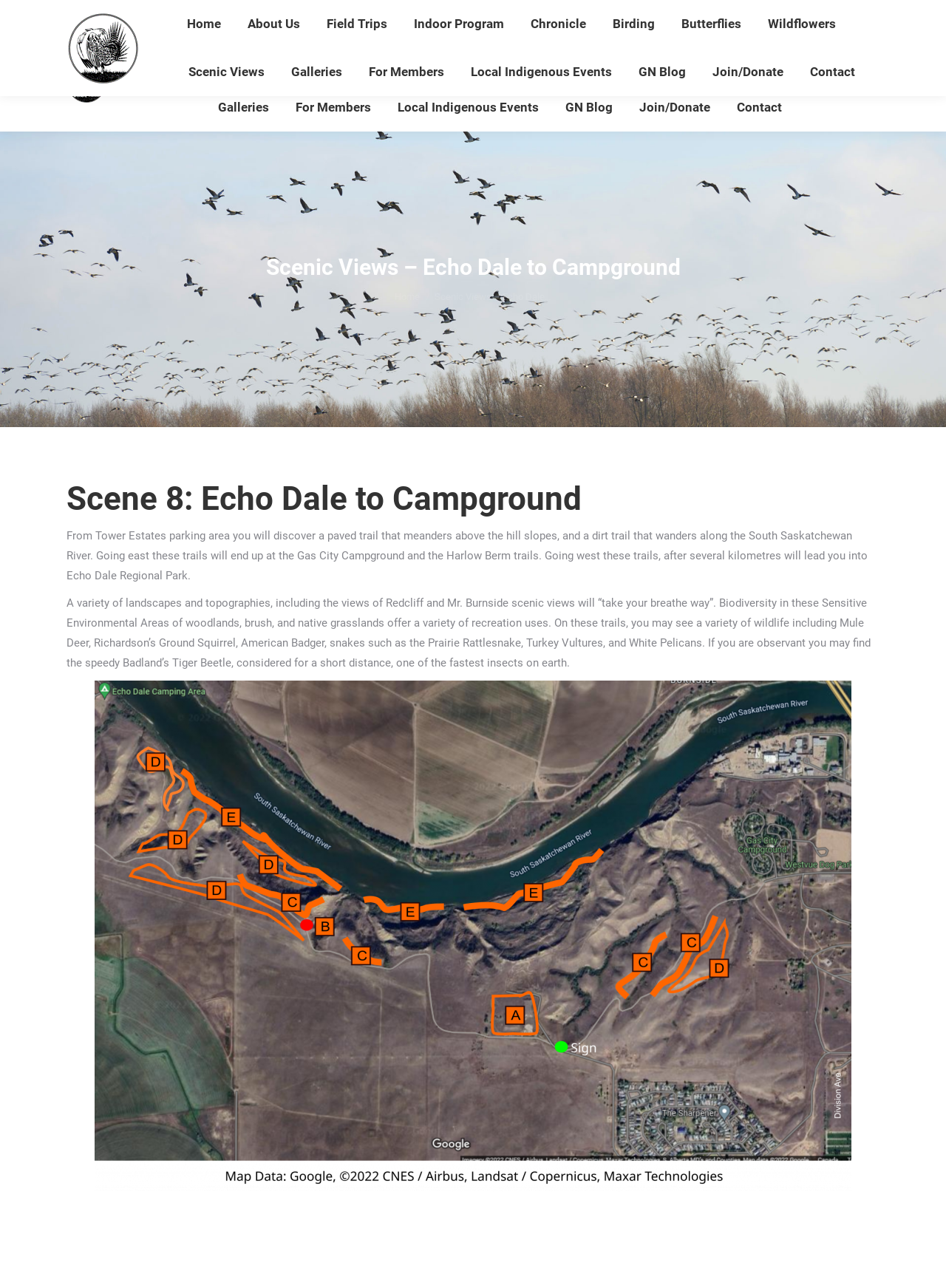Using the webpage screenshot and the element description VIEW UPCOMING EVENTS, determine the bounding box coordinates. Specify the coordinates in the format (top-left x, top-left y, bottom-right x, bottom-right y) with values ranging from 0 to 1.

[0.754, 0.003, 0.93, 0.025]